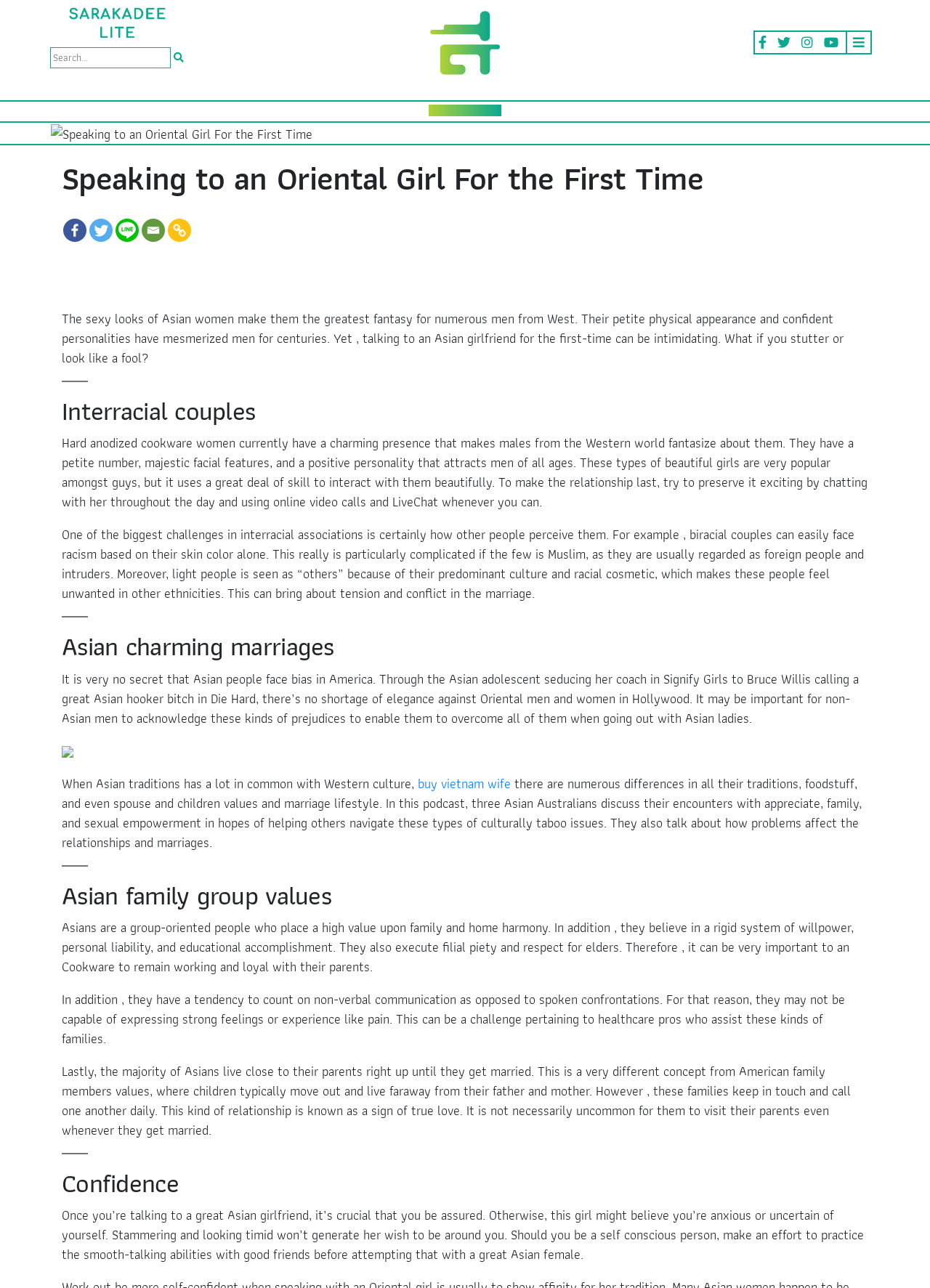Determine the bounding box for the UI element as described: "name="s" placeholder="Search..."". The coordinates should be represented as four float numbers between 0 and 1, formatted as [left, top, right, bottom].

[0.054, 0.037, 0.184, 0.053]